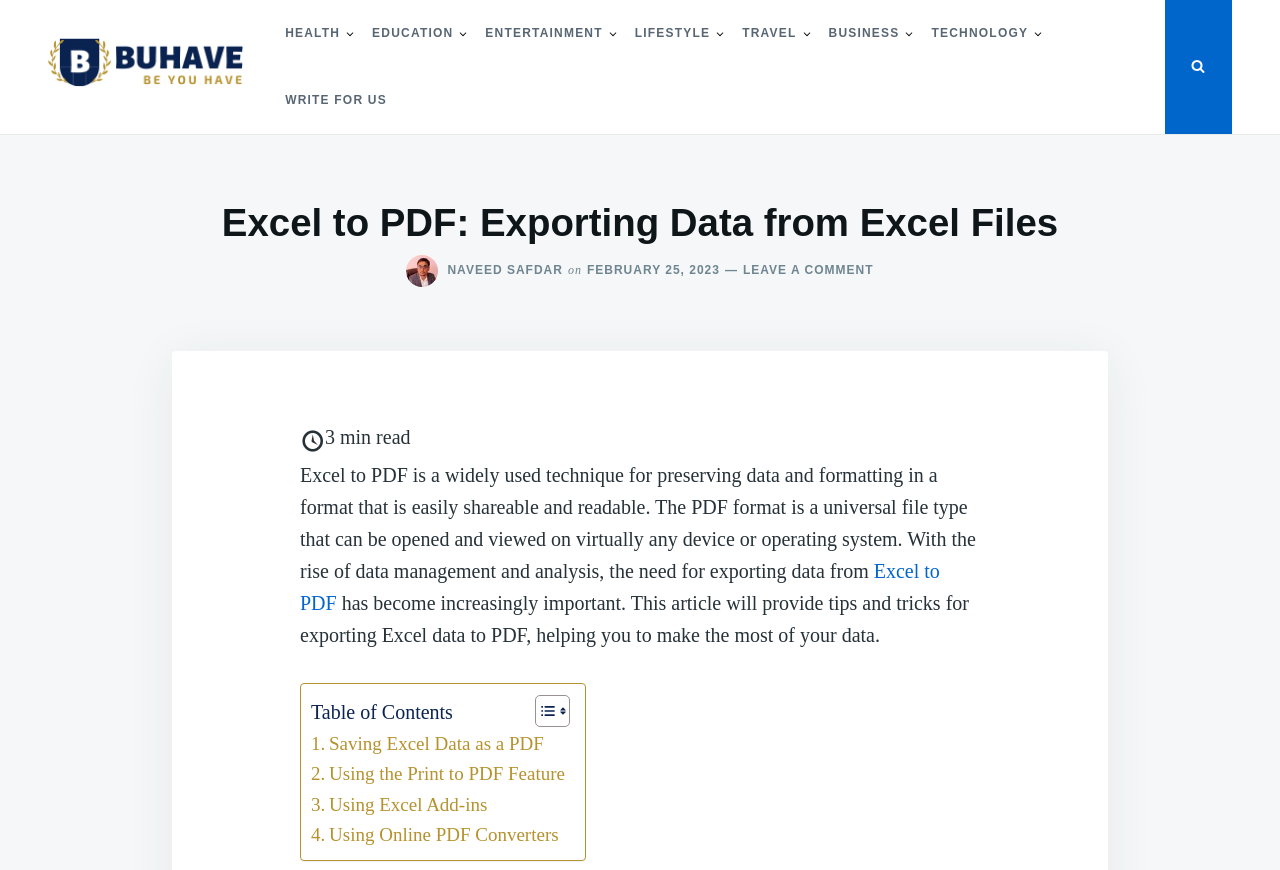Please specify the bounding box coordinates of the clickable region necessary for completing the following instruction: "Go to the 'PRODUCT' page". The coordinates must consist of four float numbers between 0 and 1, i.e., [left, top, right, bottom].

None